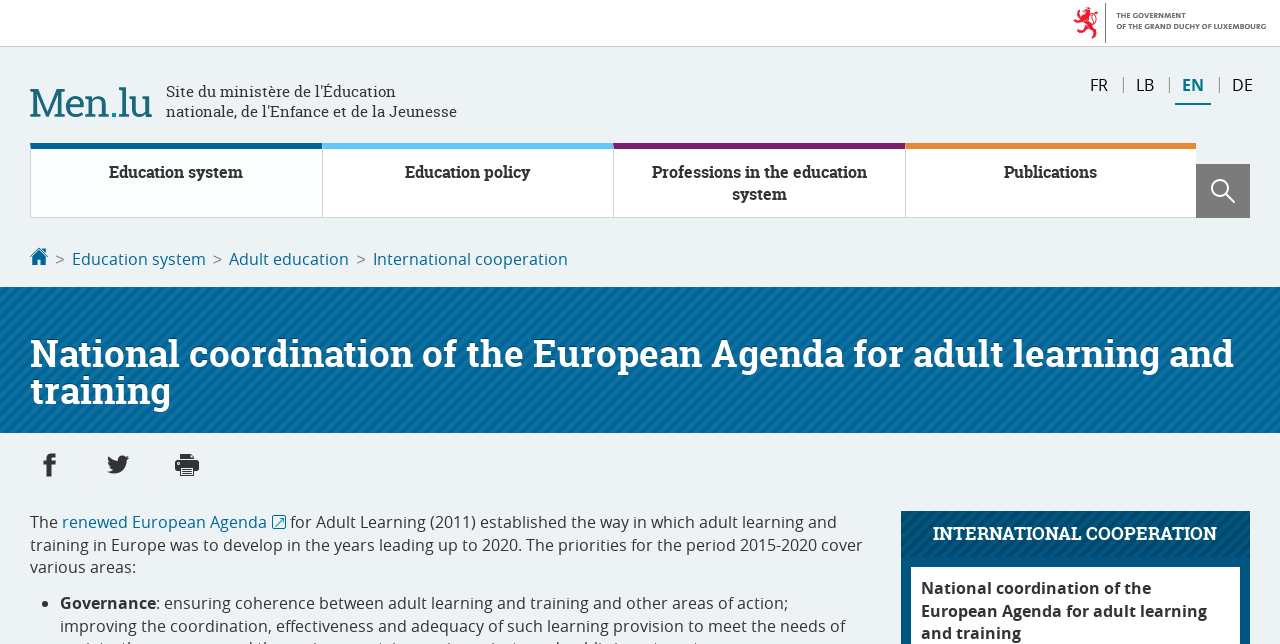What are the priorities for the period 2015-2020?
Look at the screenshot and give a one-word or phrase answer.

Various areas